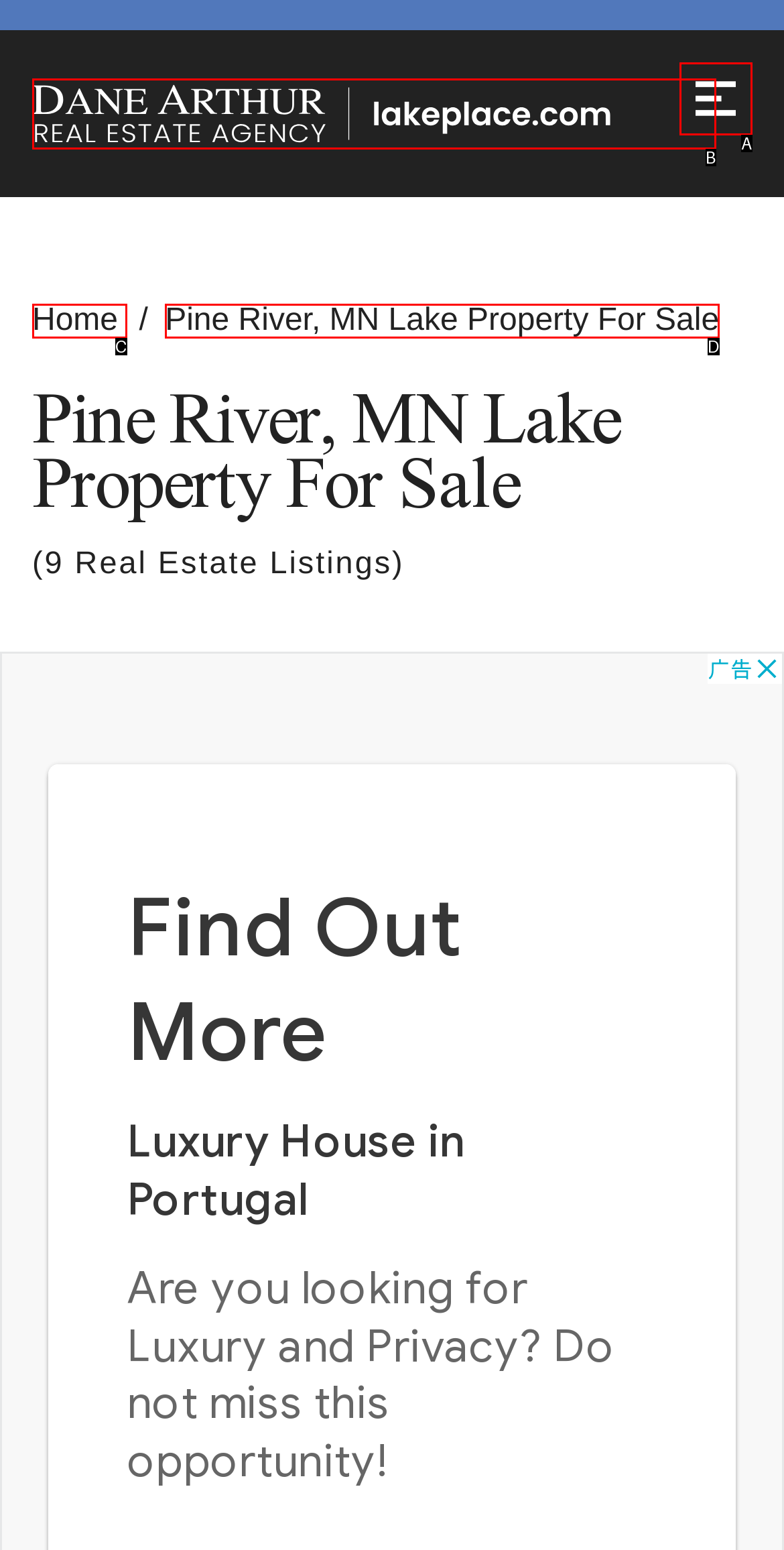Tell me which one HTML element best matches the description: Home Answer with the option's letter from the given choices directly.

C